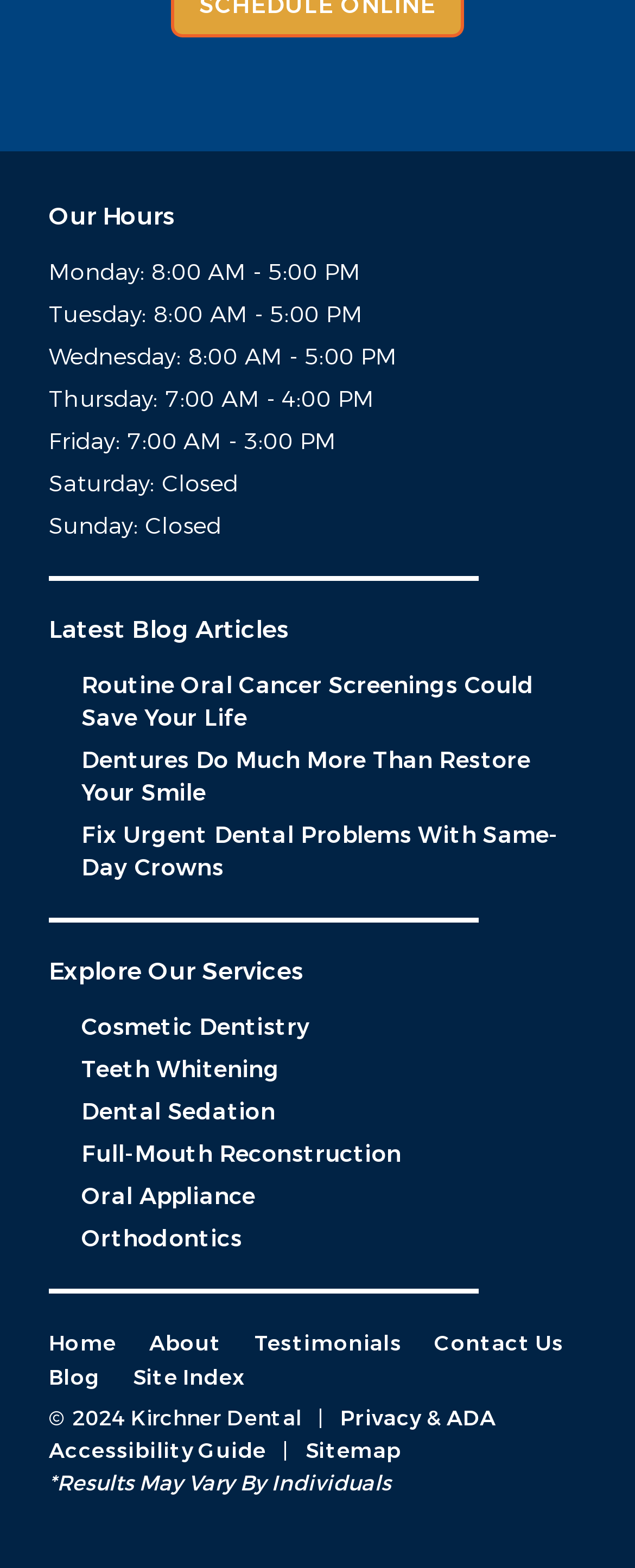How many blog articles are listed?
Answer the question based on the image using a single word or a brief phrase.

3